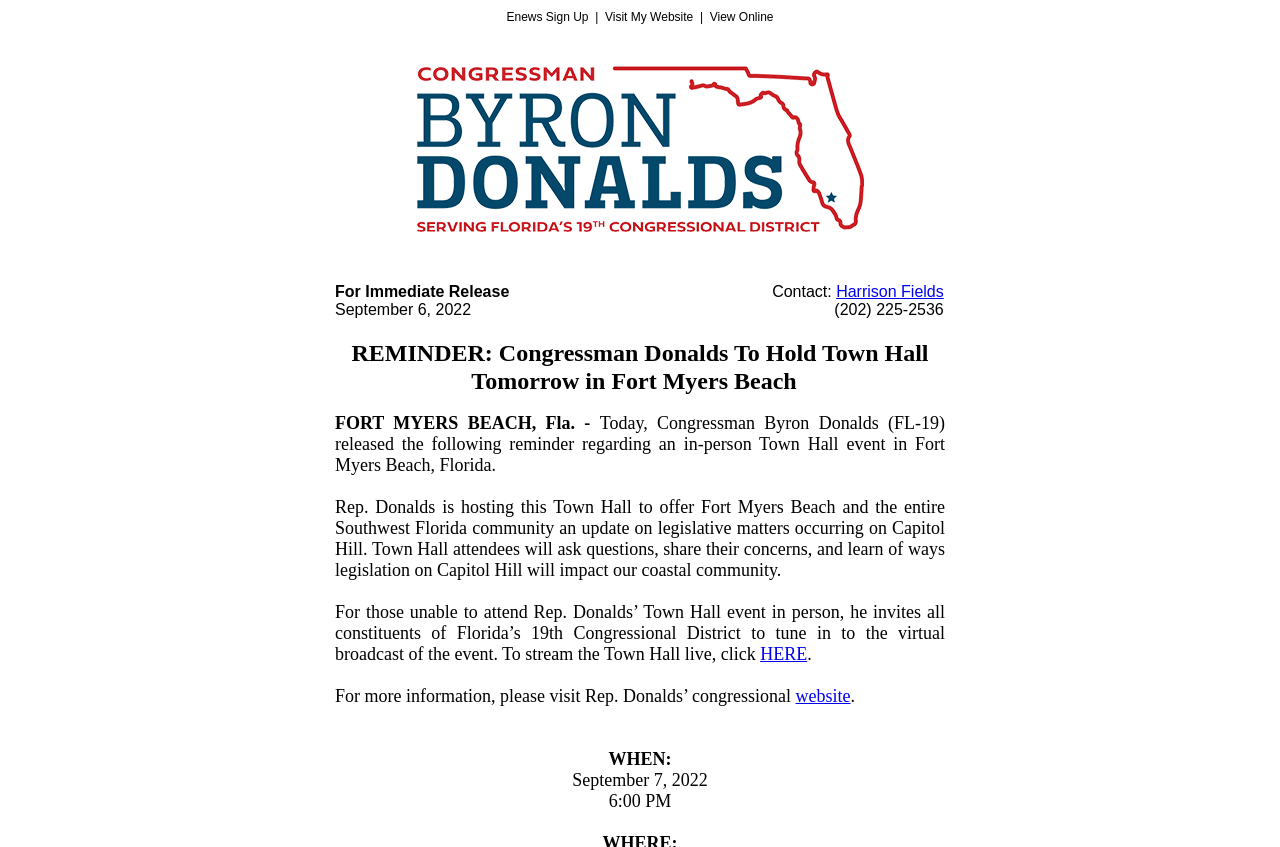Please use the details from the image to answer the following question comprehensively:
What is the contact information of Harrison Fields?

The contact information of Harrison Fields can be found in the text '(202) 225-2536' which is next to the link element with the text 'Harrison Fields'.